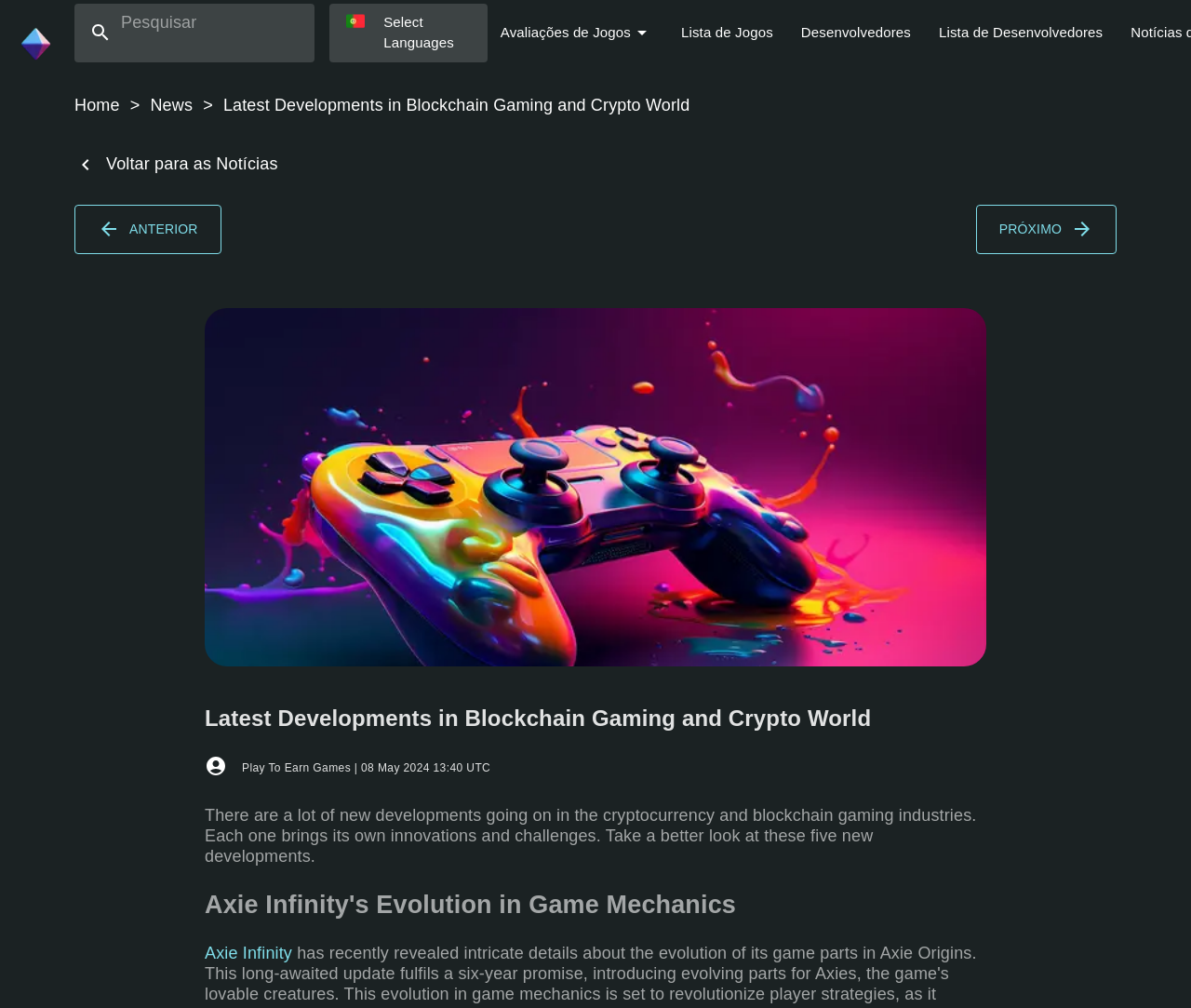Please identify the bounding box coordinates of the element's region that needs to be clicked to fulfill the following instruction: "select language". The bounding box coordinates should consist of four float numbers between 0 and 1, i.e., [left, top, right, bottom].

[0.291, 0.012, 0.306, 0.03]